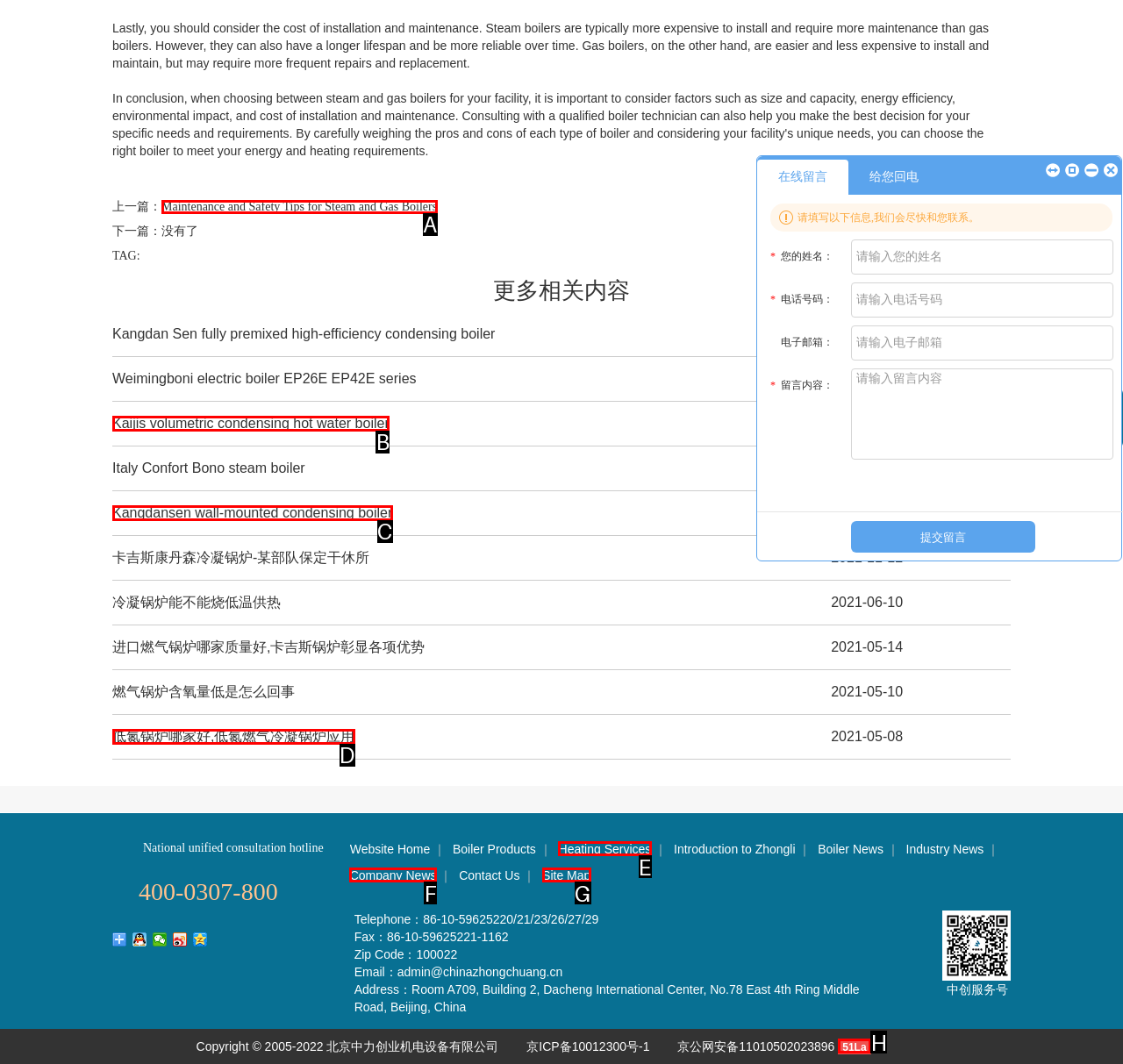Given the description: 低氮锅炉哪家好,低氮燃气冷凝锅炉应用, pick the option that matches best and answer with the corresponding letter directly.

D